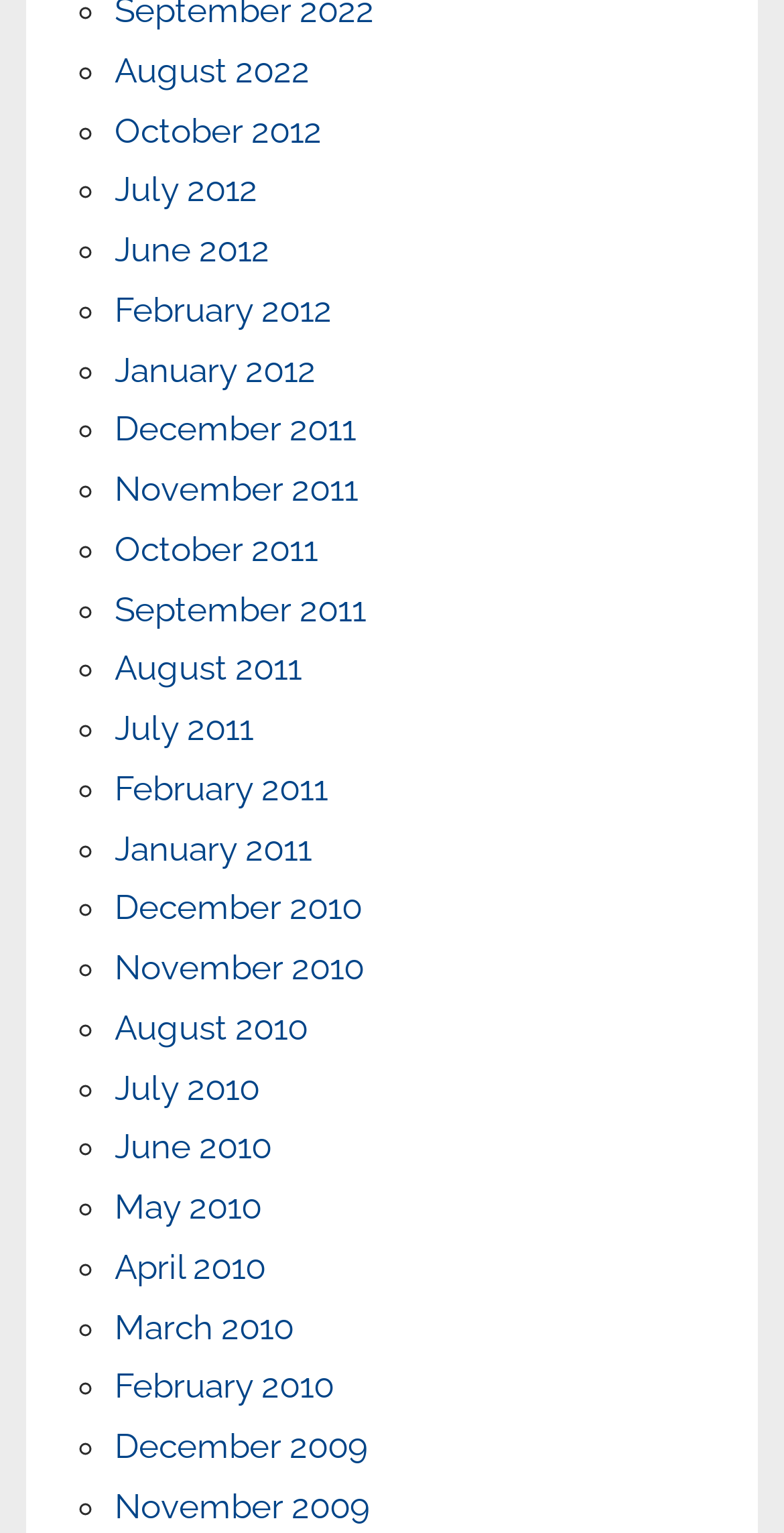Is there a month listed for every month of the year?
With the help of the image, please provide a detailed response to the question.

I examined the links on the webpage and noticed that there are gaps in the list of months. For example, there is no link for March 2012. This suggests that there is not a month listed for every month of the year.